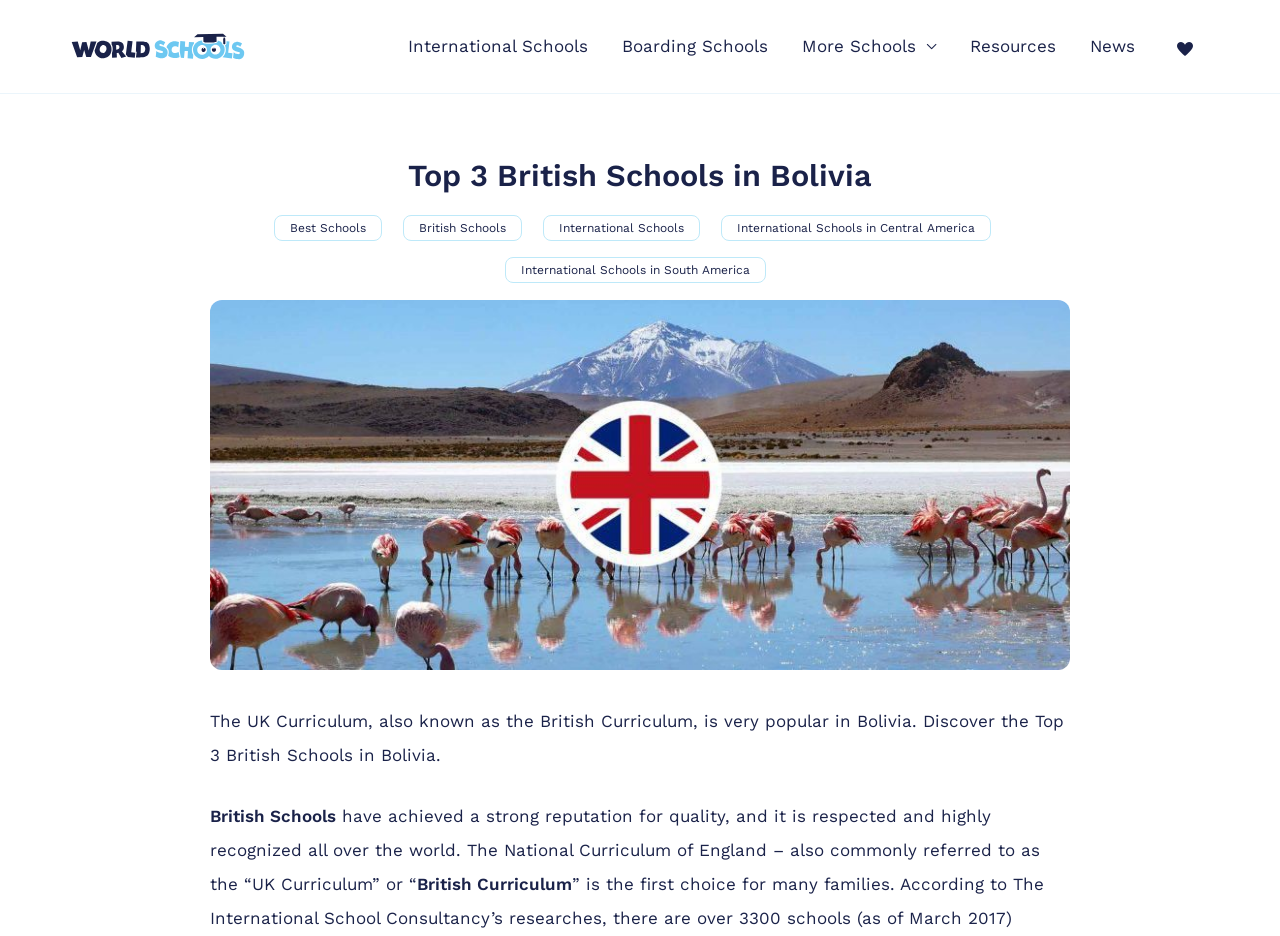What are the types of schools listed in the navigation menu?
Please respond to the question with a detailed and well-explained answer.

The navigation menu is located at the top of the webpage, and it lists several types of schools, including International Schools, Boarding Schools, and More Schools, which can be accessed by clicking on the corresponding links.